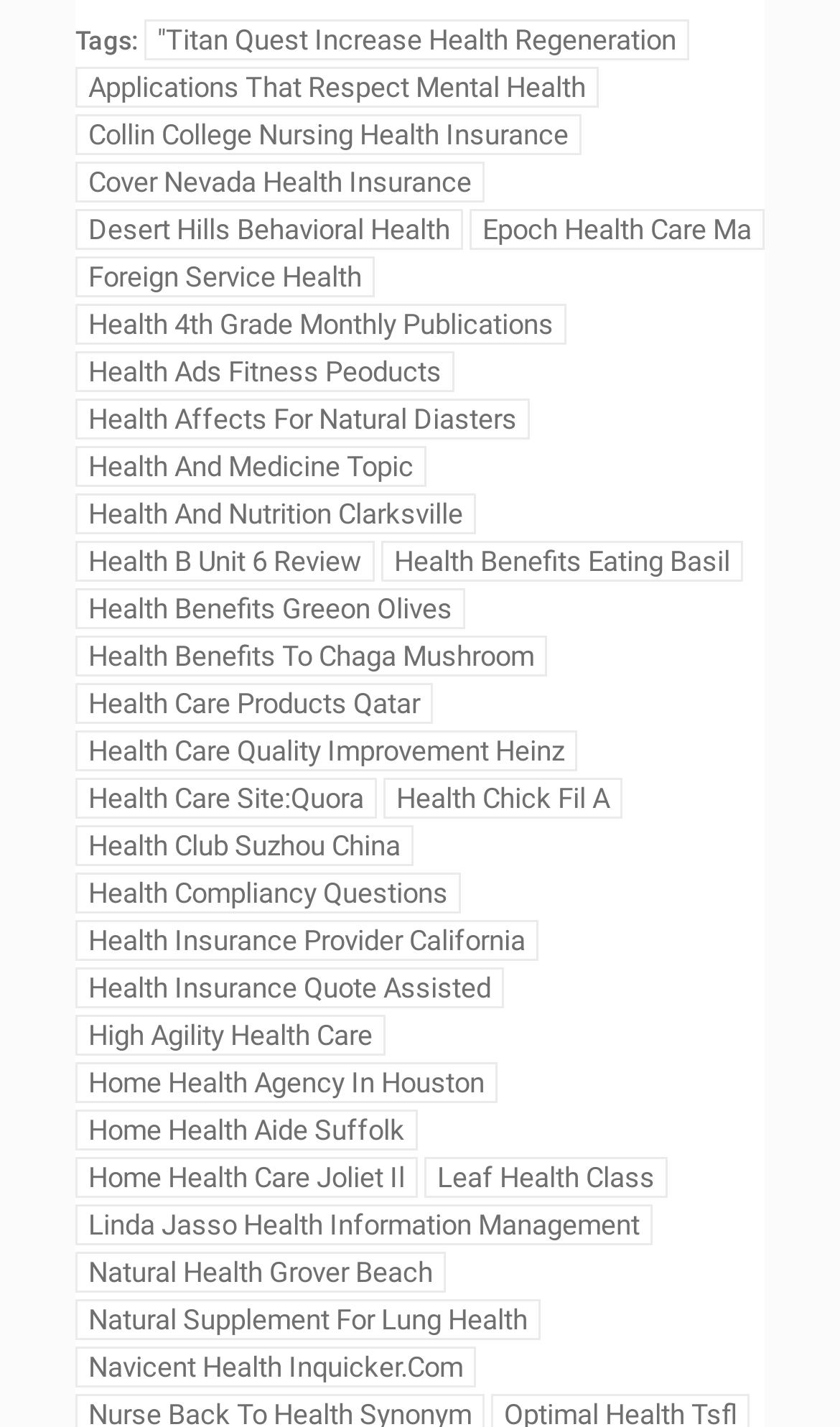What is the first link on the webpage?
Provide a concise answer using a single word or phrase based on the image.

Titan Quest Increase Health Regeneration